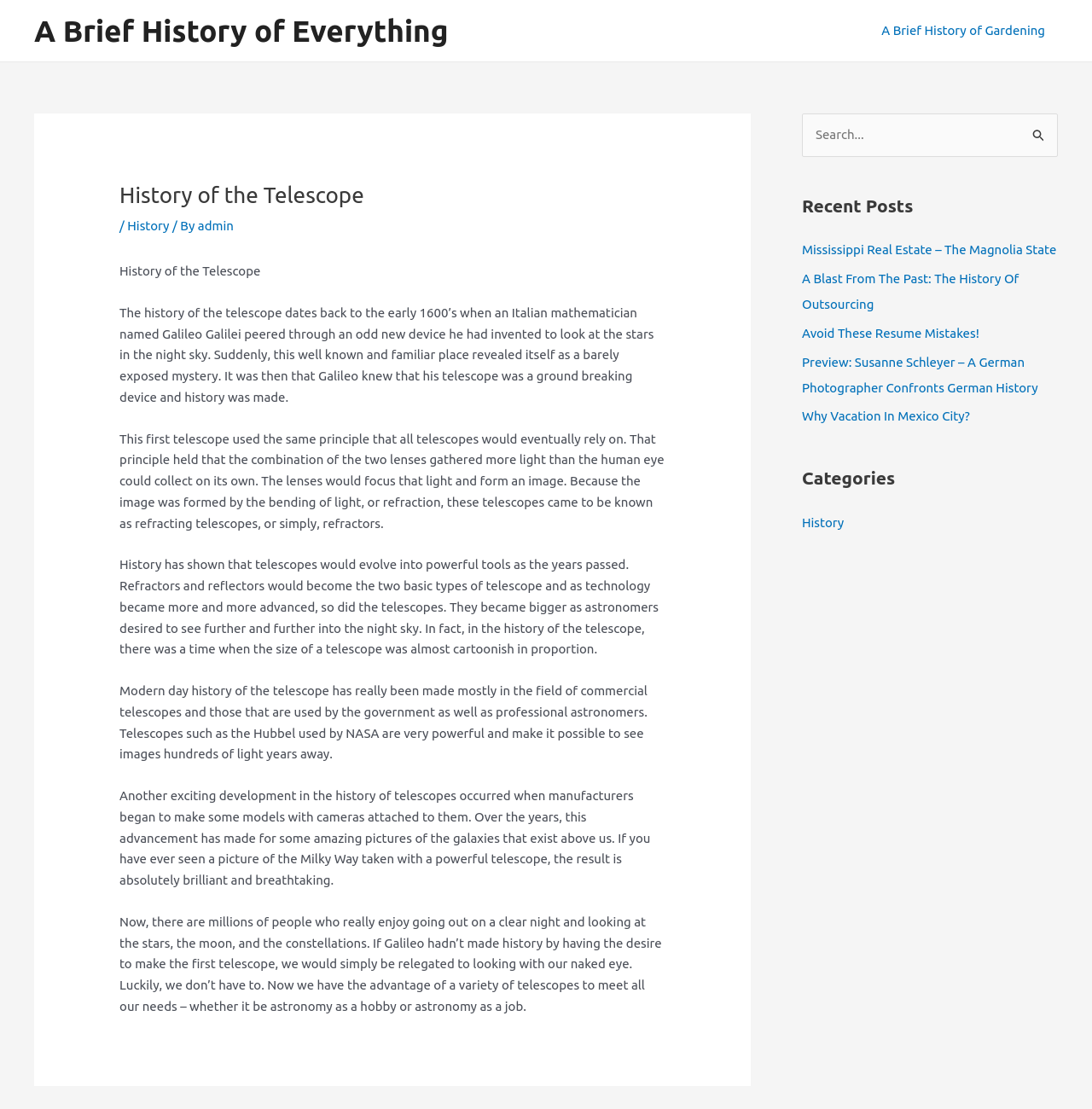Can you look at the image and give a comprehensive answer to the question:
What is the name of the telescope used by NASA?

The question asks about the name of the telescope used by NASA. According to the webpage, modern day history of the telescope has really been made mostly in the field of commercial telescopes and those that are used by the government as well as professional astronomers. Telescopes such as the Hubbel used by NASA are very powerful and make it possible to see images hundreds of light years away. Therefore, the answer is Hubbel.